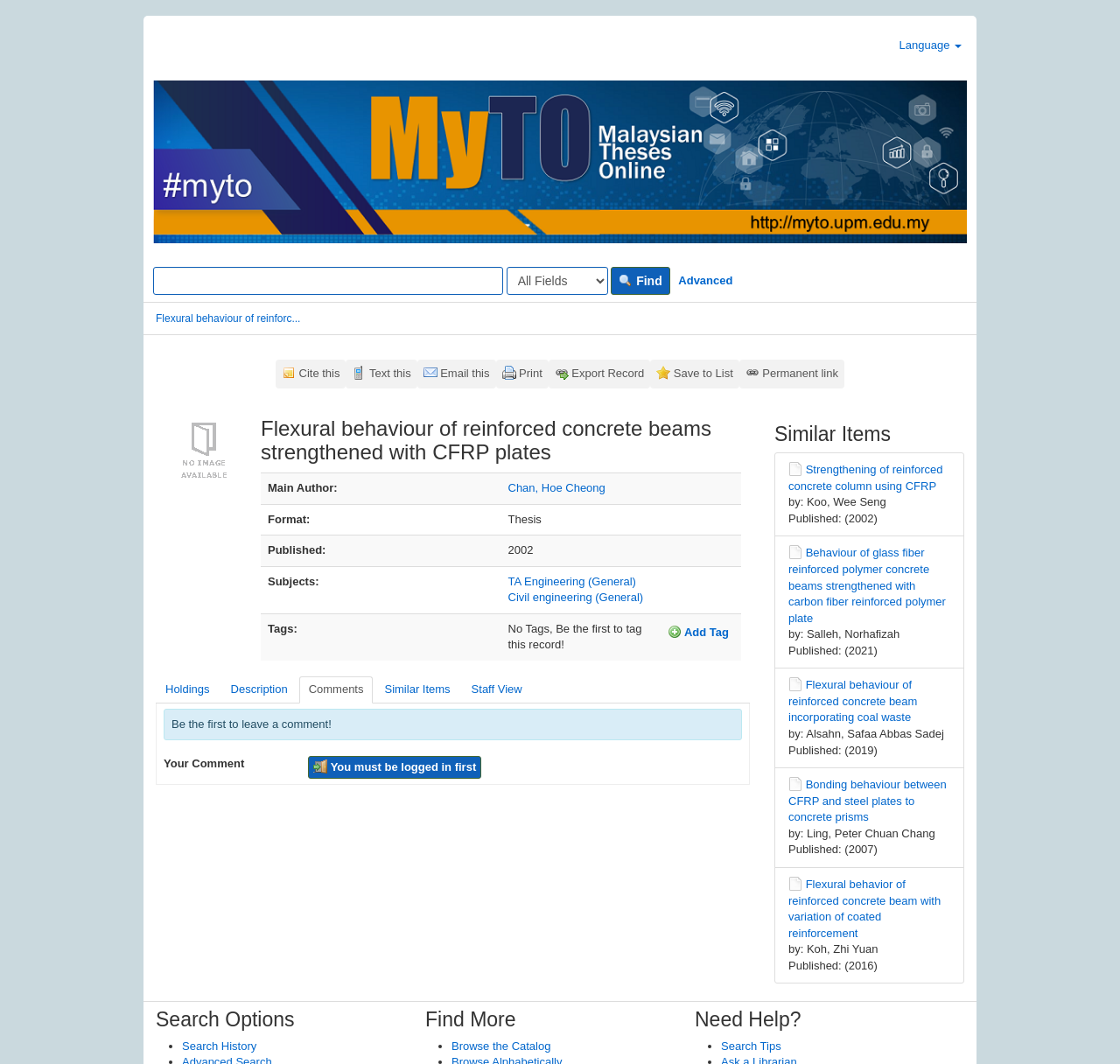Please analyze the image and give a detailed answer to the question:
What is the purpose of the 'Export Record' link?

The purpose of the 'Export Record' link can be inferred by its name and its location in the 'Tools' list, which suggests that it allows the user to export the record in some format.